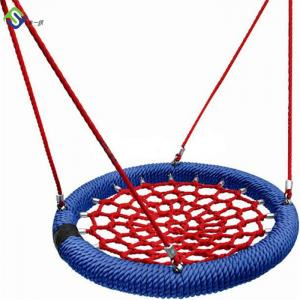What is the material of the ropes used for suspension?
Answer the question in as much detail as possible.

According to the caption, the swing is equipped with strong nylon ropes for suspension, ensuring stability during use.